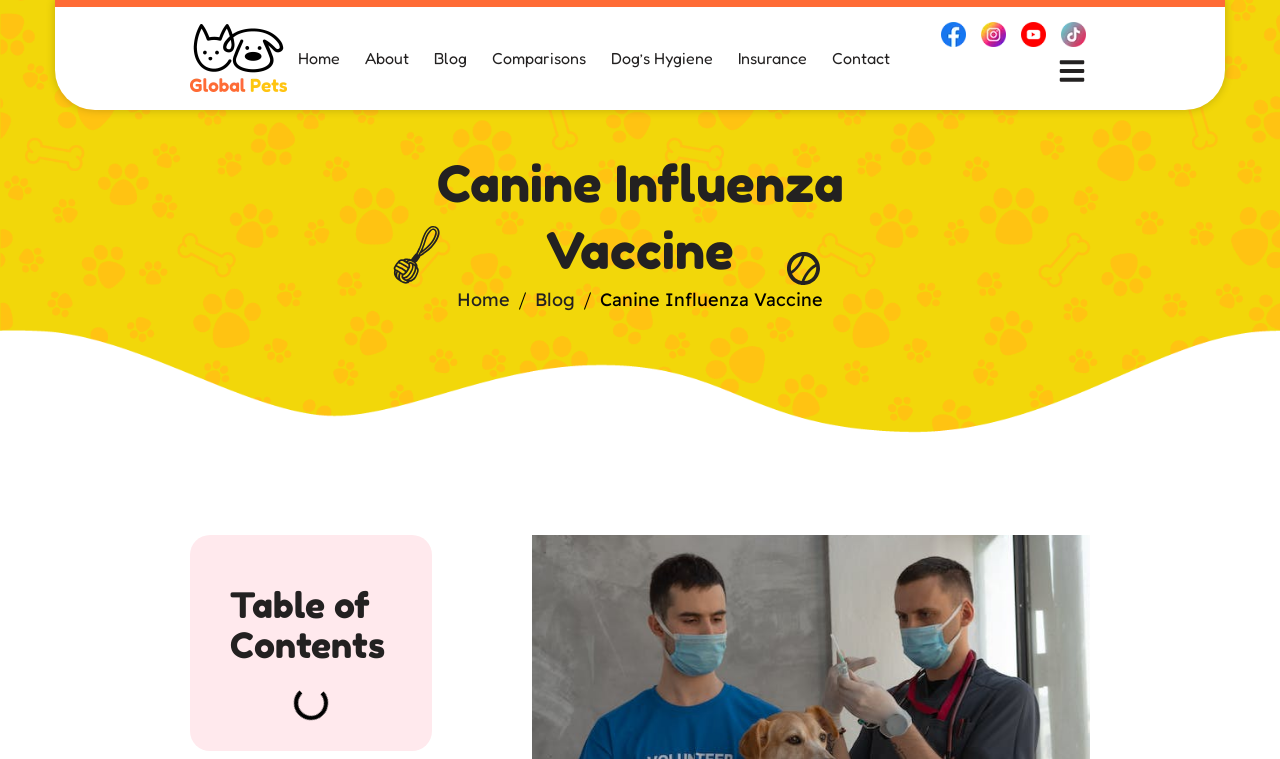How many icons are present in the top right corner? Based on the image, give a response in one word or a short phrase.

5